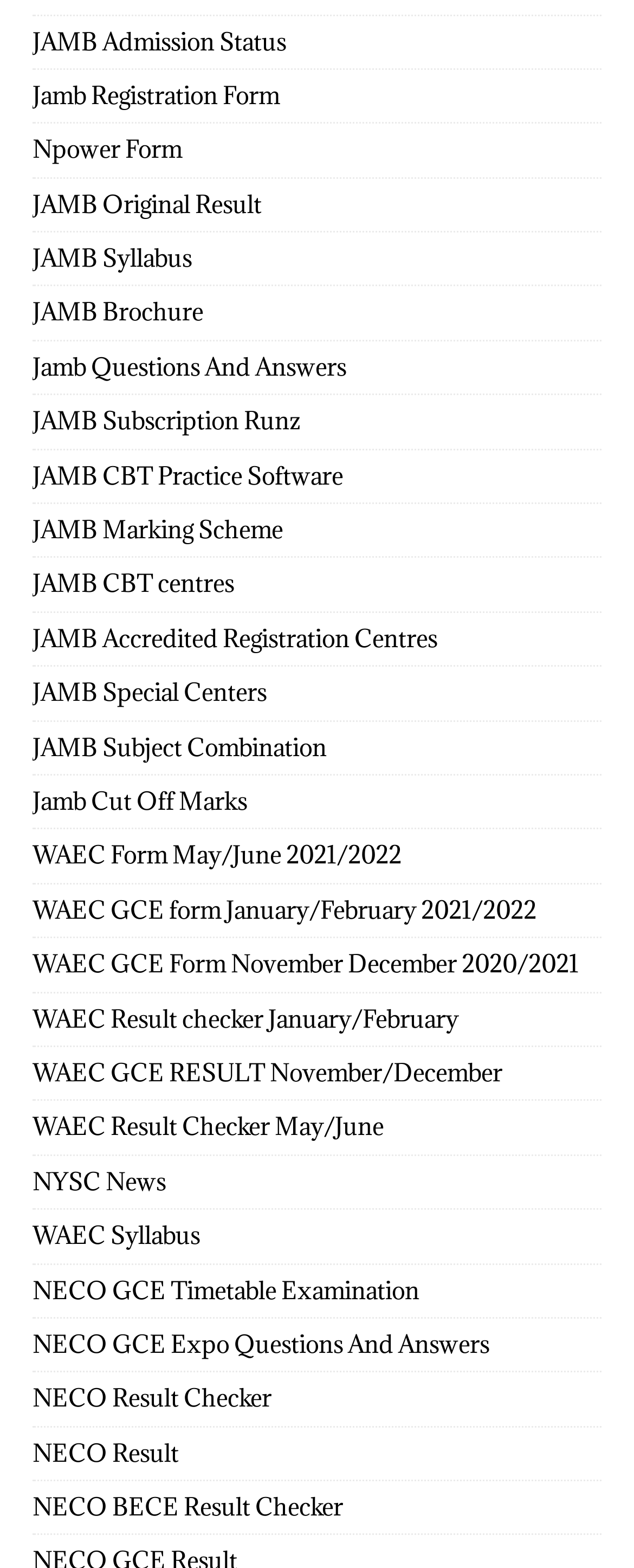Determine the bounding box coordinates for the area you should click to complete the following instruction: "Check JAMB Admission Status".

[0.051, 0.01, 0.949, 0.043]